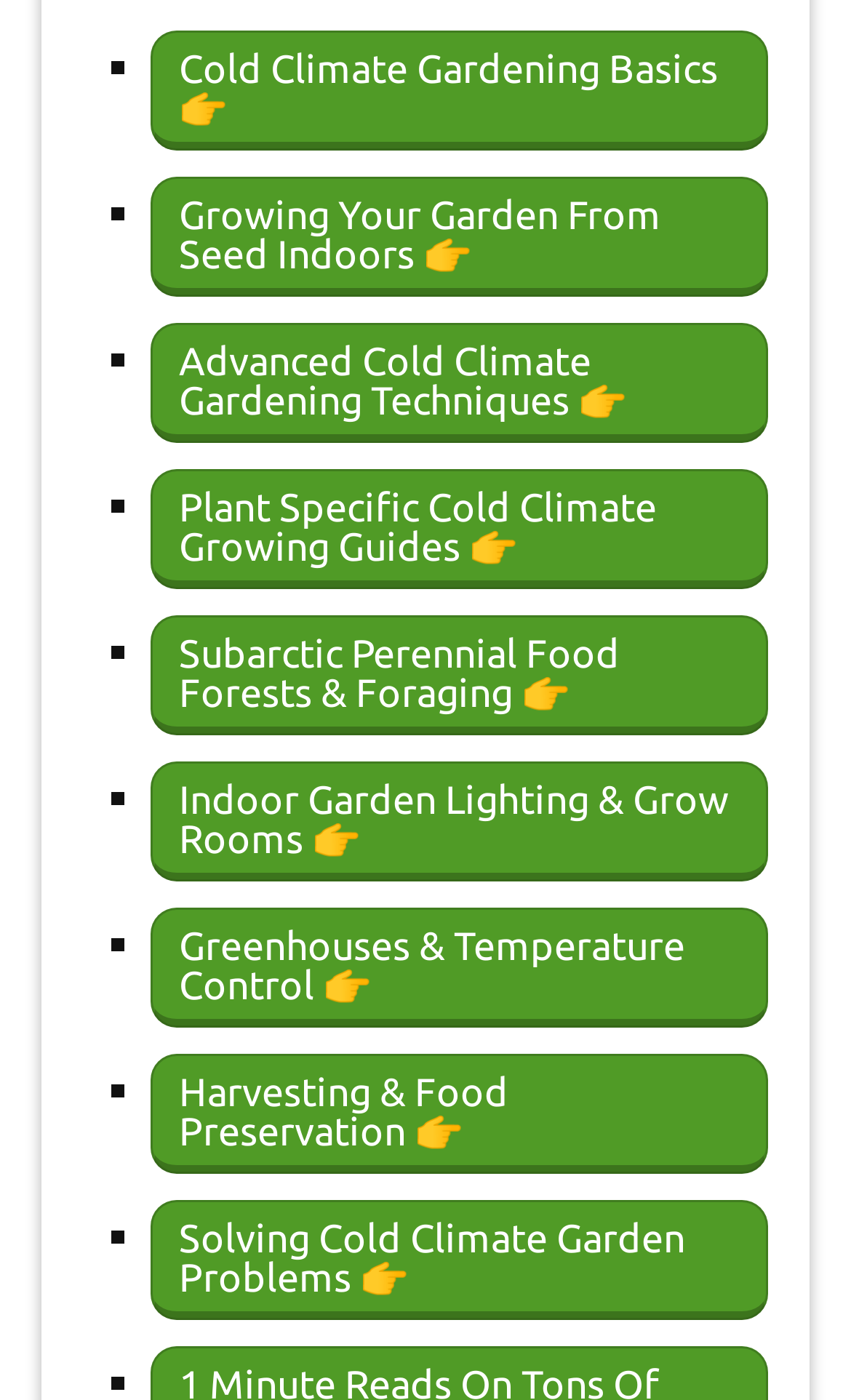Find the bounding box coordinates for the area that should be clicked to accomplish the instruction: "View Greenhouses & Temperature Control".

[0.177, 0.649, 0.903, 0.735]